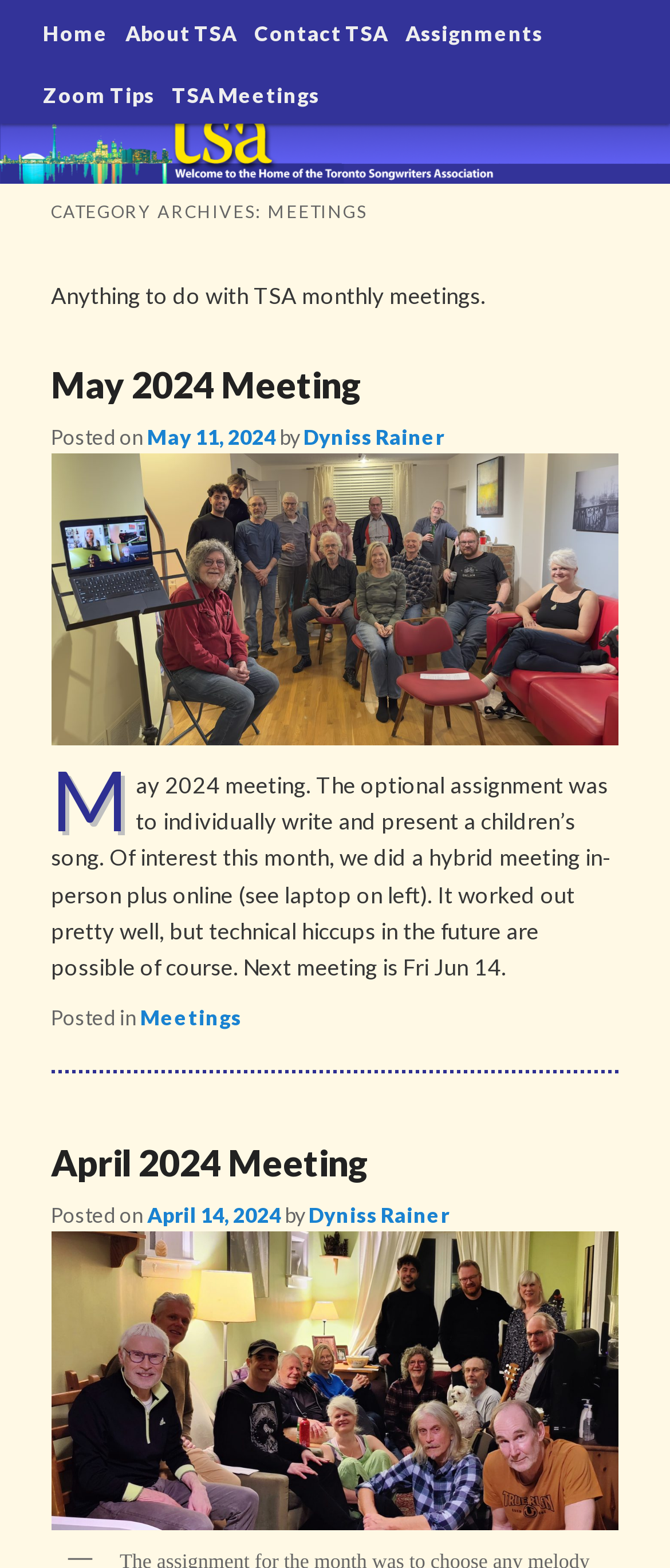Please specify the coordinates of the bounding box for the element that should be clicked to carry out this instruction: "Click the 'TSA Meetings' link". The coordinates must be four float numbers between 0 and 1, formatted as [left, top, right, bottom].

[0.243, 0.039, 0.489, 0.079]